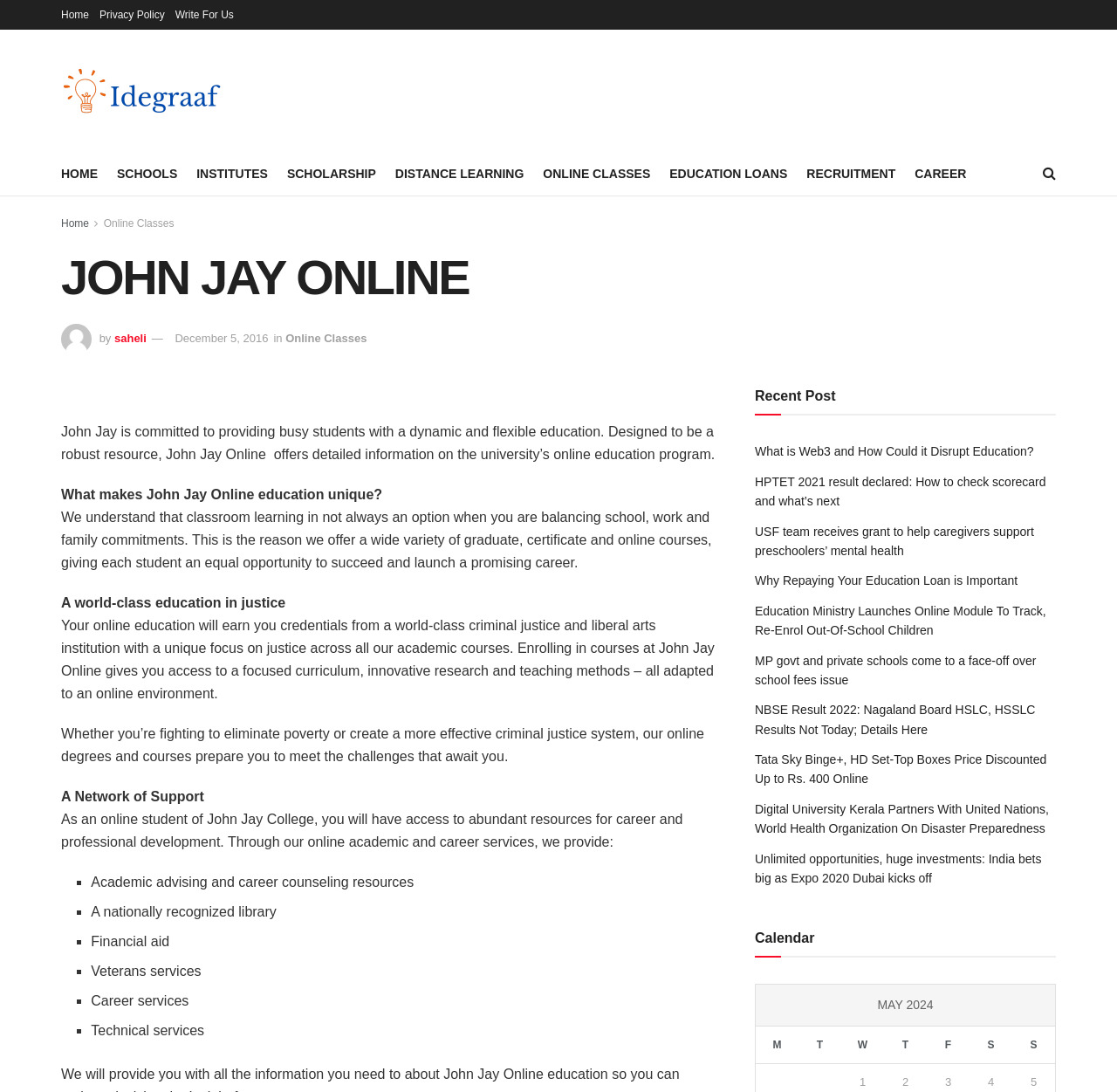Please determine the bounding box coordinates for the element that should be clicked to follow these instructions: "Click on the 'Education Ministry Launches Online Module To Track, Re-Enrol Out-Of-School Children' article".

[0.676, 0.553, 0.936, 0.584]